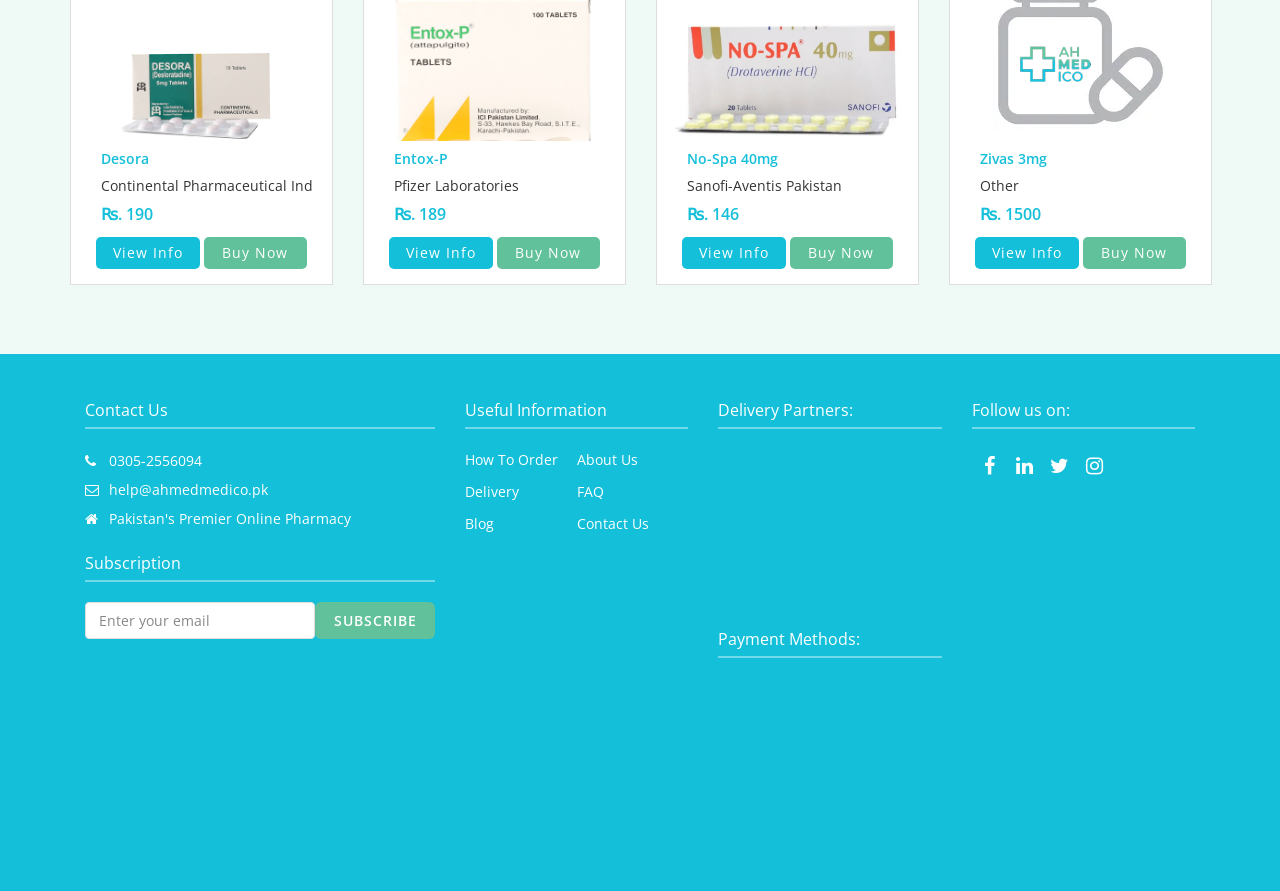What are the delivery partners of Ahmed Medico?
Answer with a single word or short phrase according to what you see in the image.

Images of delivery partners